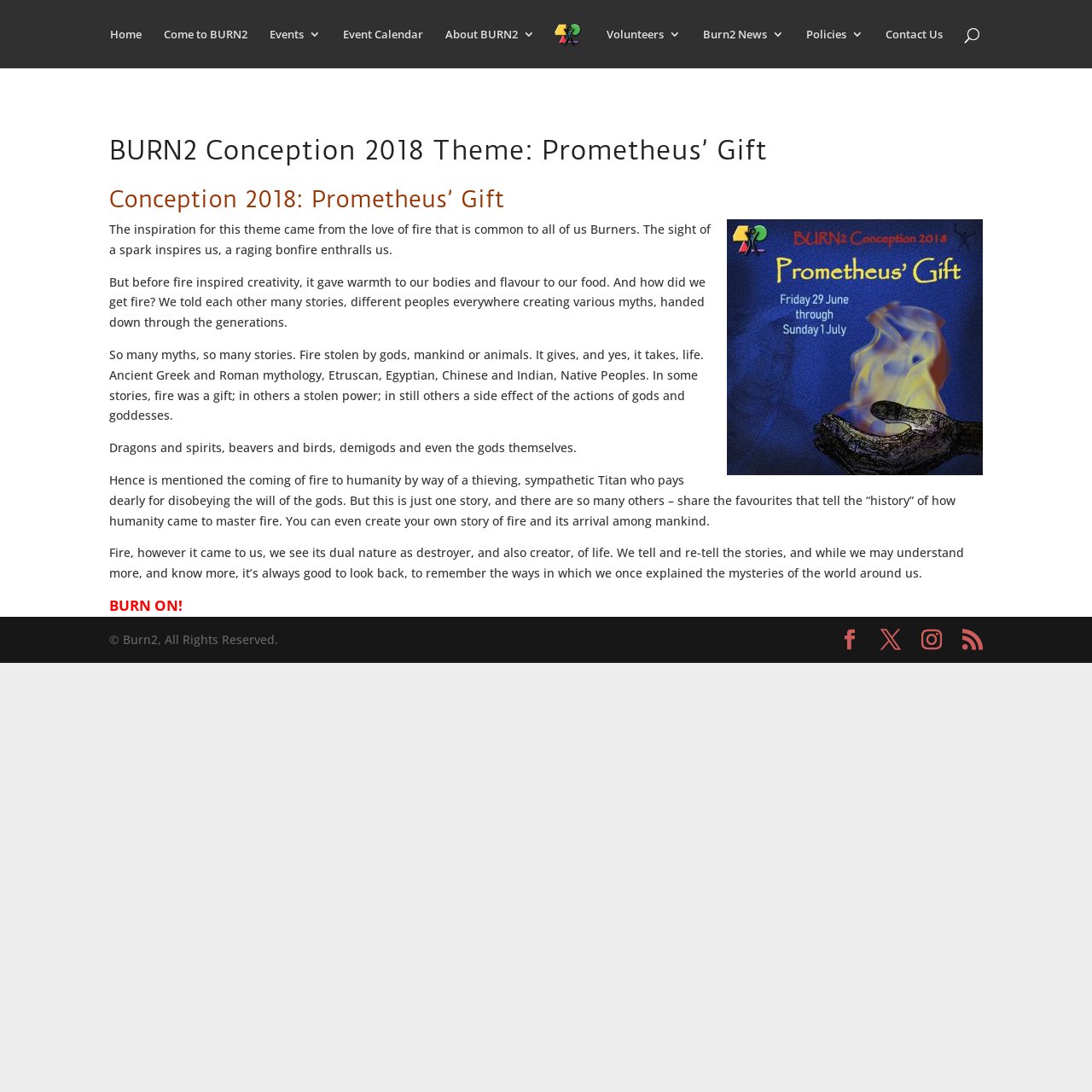Specify the bounding box coordinates of the area that needs to be clicked to achieve the following instruction: "Read About BURN2".

[0.408, 0.026, 0.49, 0.062]